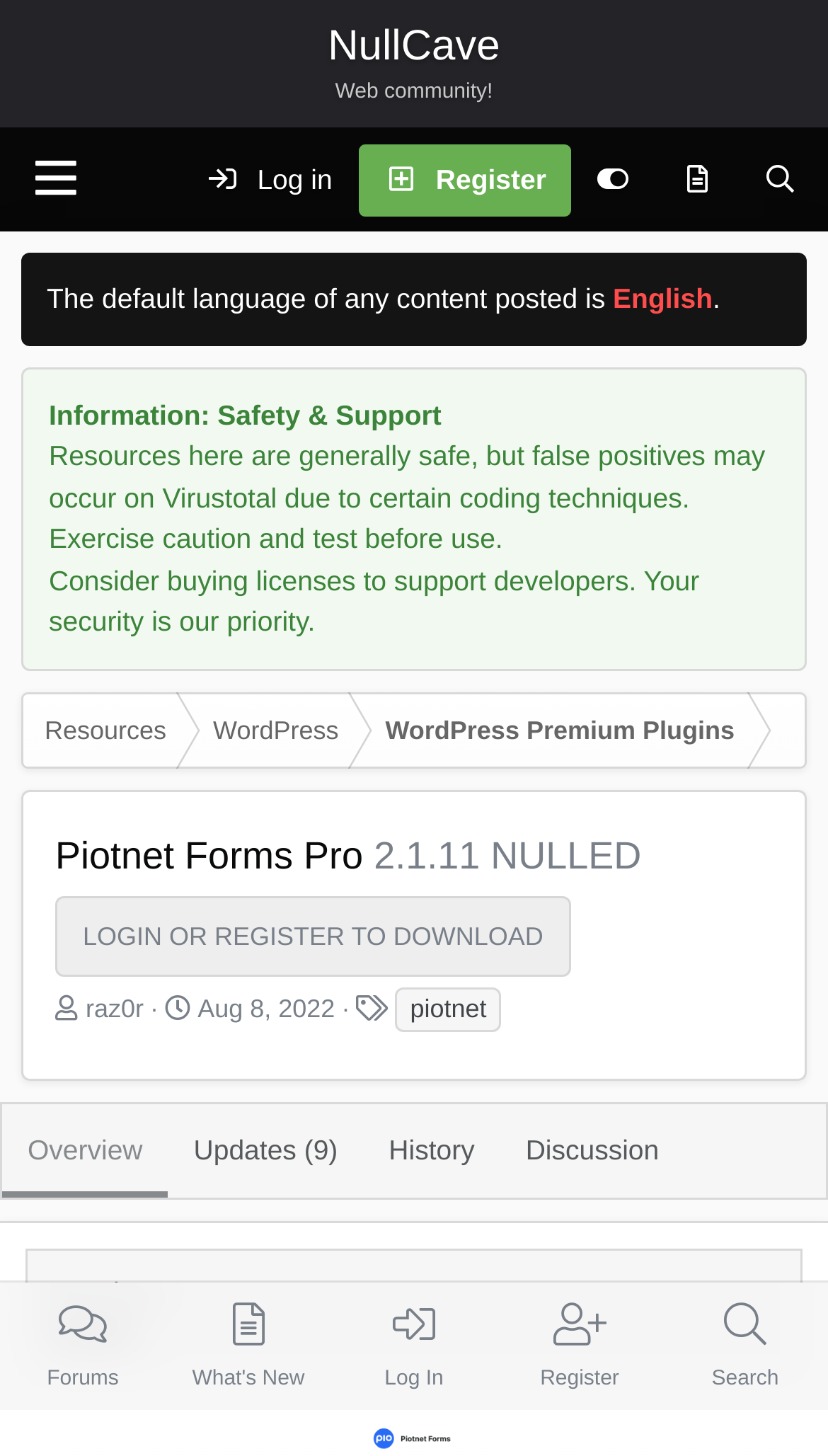Please provide a comprehensive answer to the question based on the screenshot: What is the creation date of the plugin?

I found the answer by looking at the text 'Creation date' and its corresponding value 'Aug 8, 2022' which suggests that the creation date of the plugin is Aug 8, 2022.